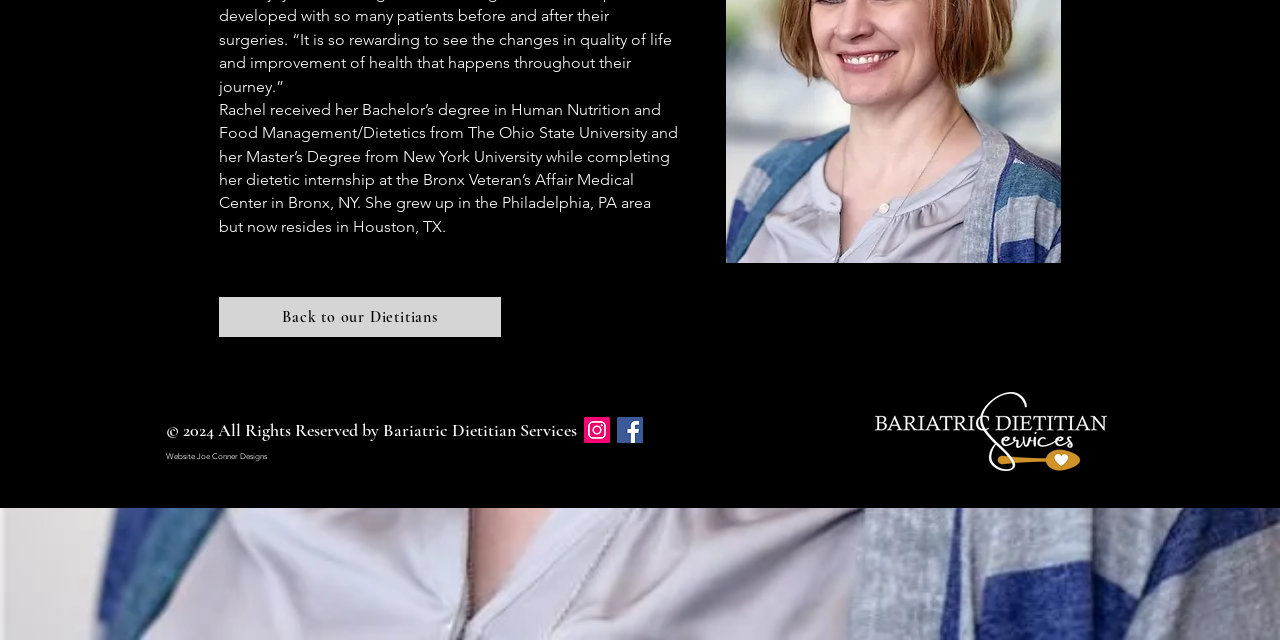Find the bounding box of the UI element described as: "aria-label="Facebook"". The bounding box coordinates should be given as four float values between 0 and 1, i.e., [left, top, right, bottom].

[0.482, 0.652, 0.502, 0.693]